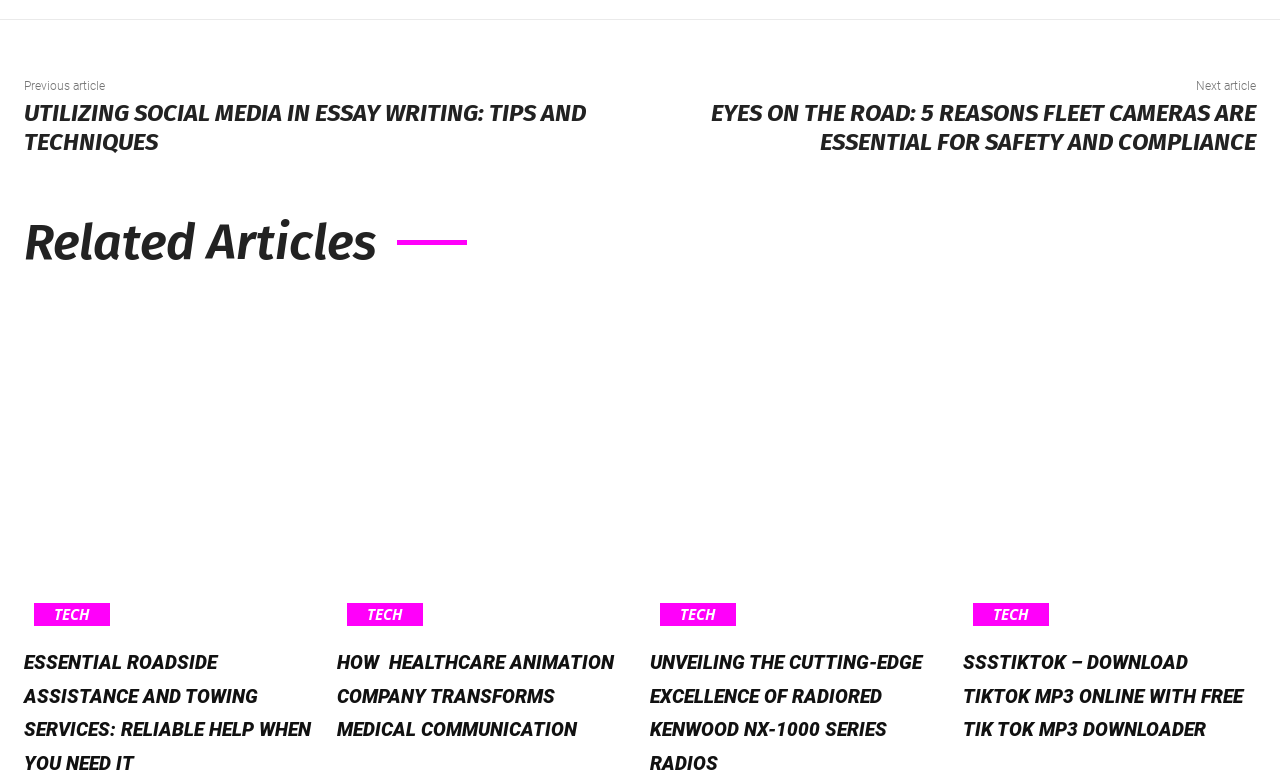What is the last related article about?
Using the image as a reference, answer the question with a short word or phrase.

TikTok mp3 downloader